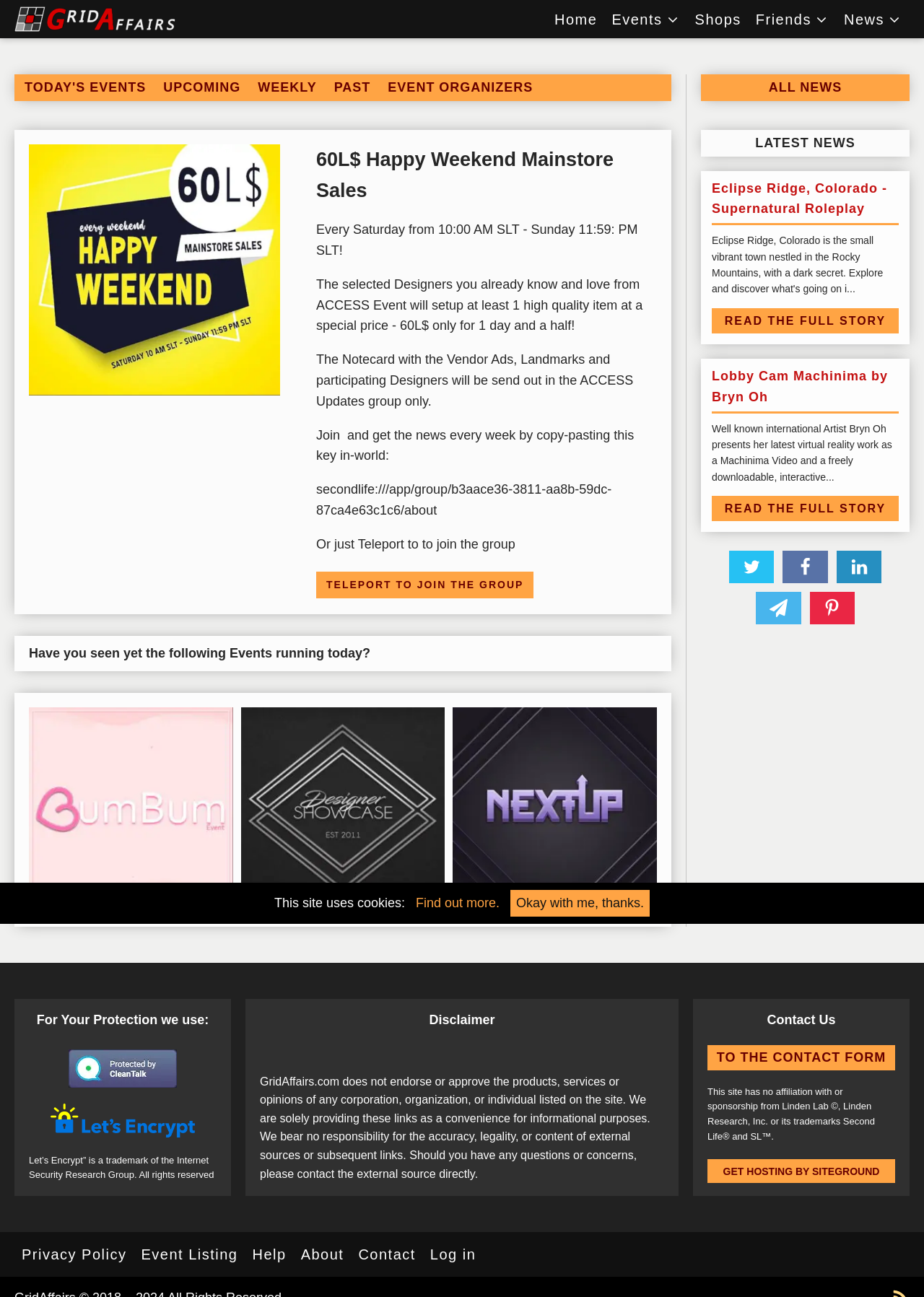What is the purpose of the 'TELEPORT TO JOIN THE GROUP' link?
Based on the image, answer the question with as much detail as possible.

The purpose of the 'TELEPORT TO JOIN THE GROUP' link can be inferred from the surrounding text elements which mention joining the ACCESS Updates group and getting news every week.